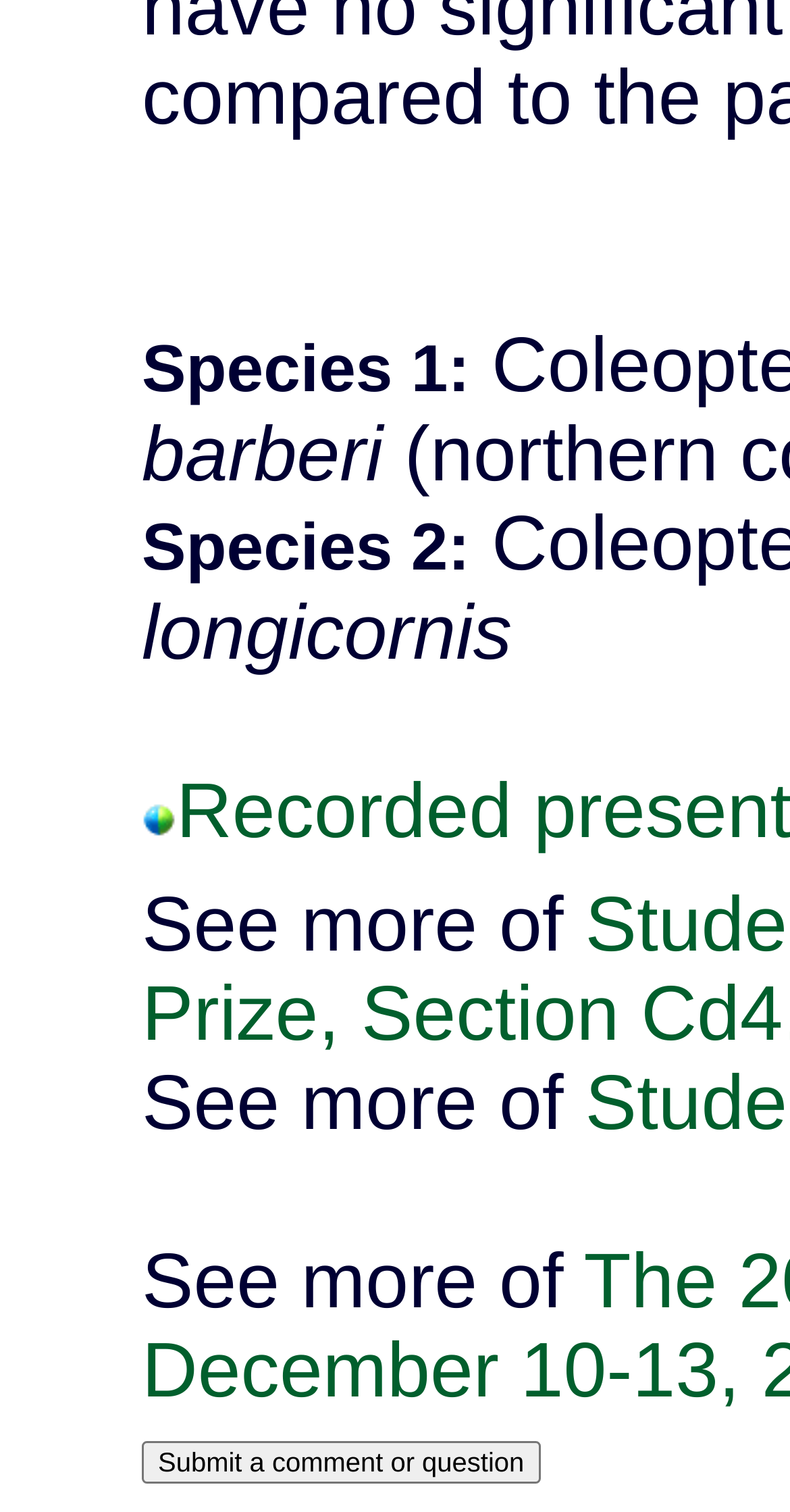Is there an image on the webpage?
Using the image as a reference, answer with just one word or a short phrase.

Yes